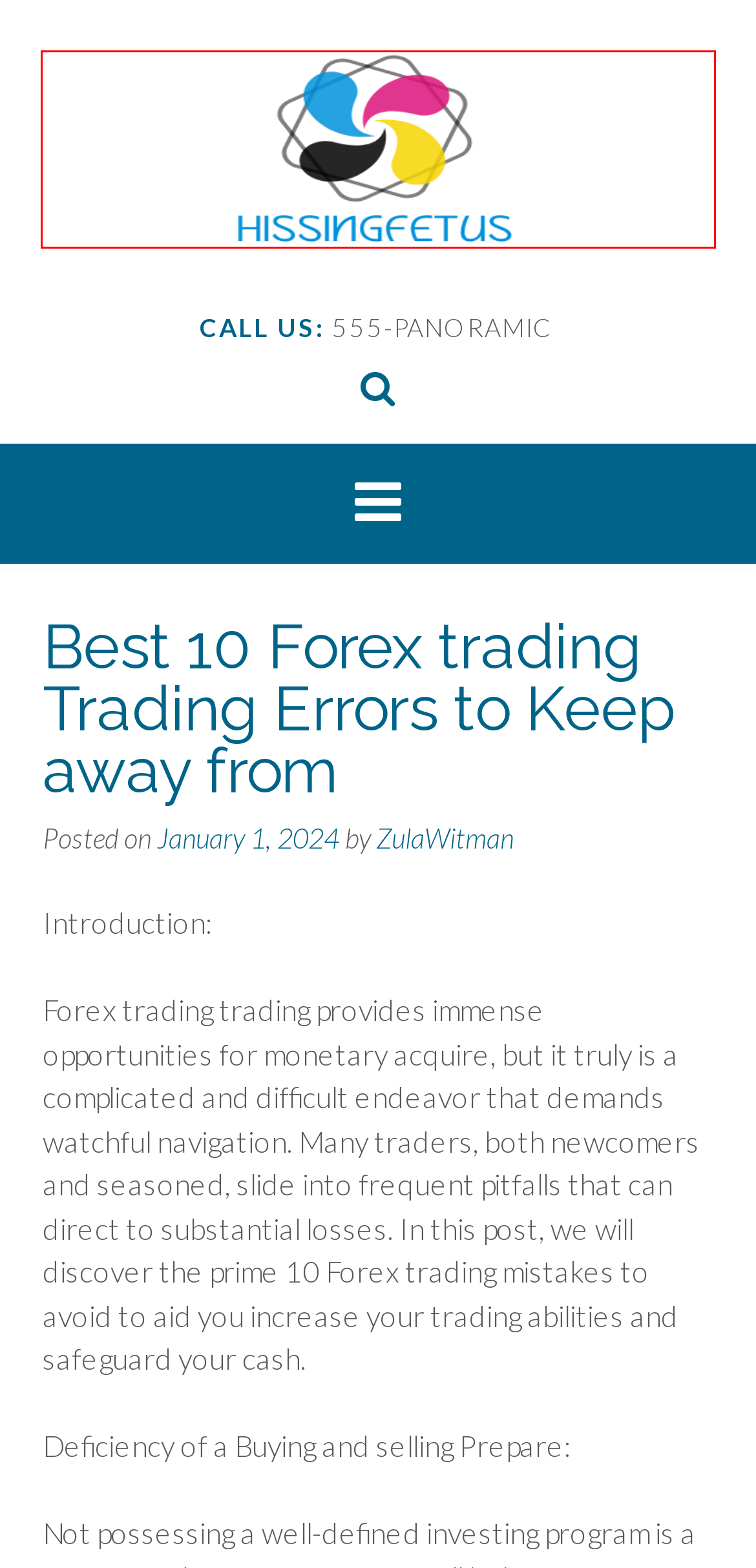You have a screenshot of a webpage with a red bounding box around an element. Select the webpage description that best matches the new webpage after clicking the element within the red bounding box. Here are the descriptions:
A. About – hissingfetus.com
B. Online Pokies Australia Real Money 2024 | Gday5
C. Ibetwin | Ibetwin Asia | Ibetwin Gacor
D. JNT777 | Situs Slot Gacor Hari Ini Mudah Maxwin
E. hissingfetus.com
F. ZulaWitman – hissingfetus.com
G. ANGKARAJA ⚡ Daftar Agen Slot Online Terpercaya & Terbaik 2024
H. Actively playing It Secure: The Manual to Dependable Gambling – hissingfetus.com

E